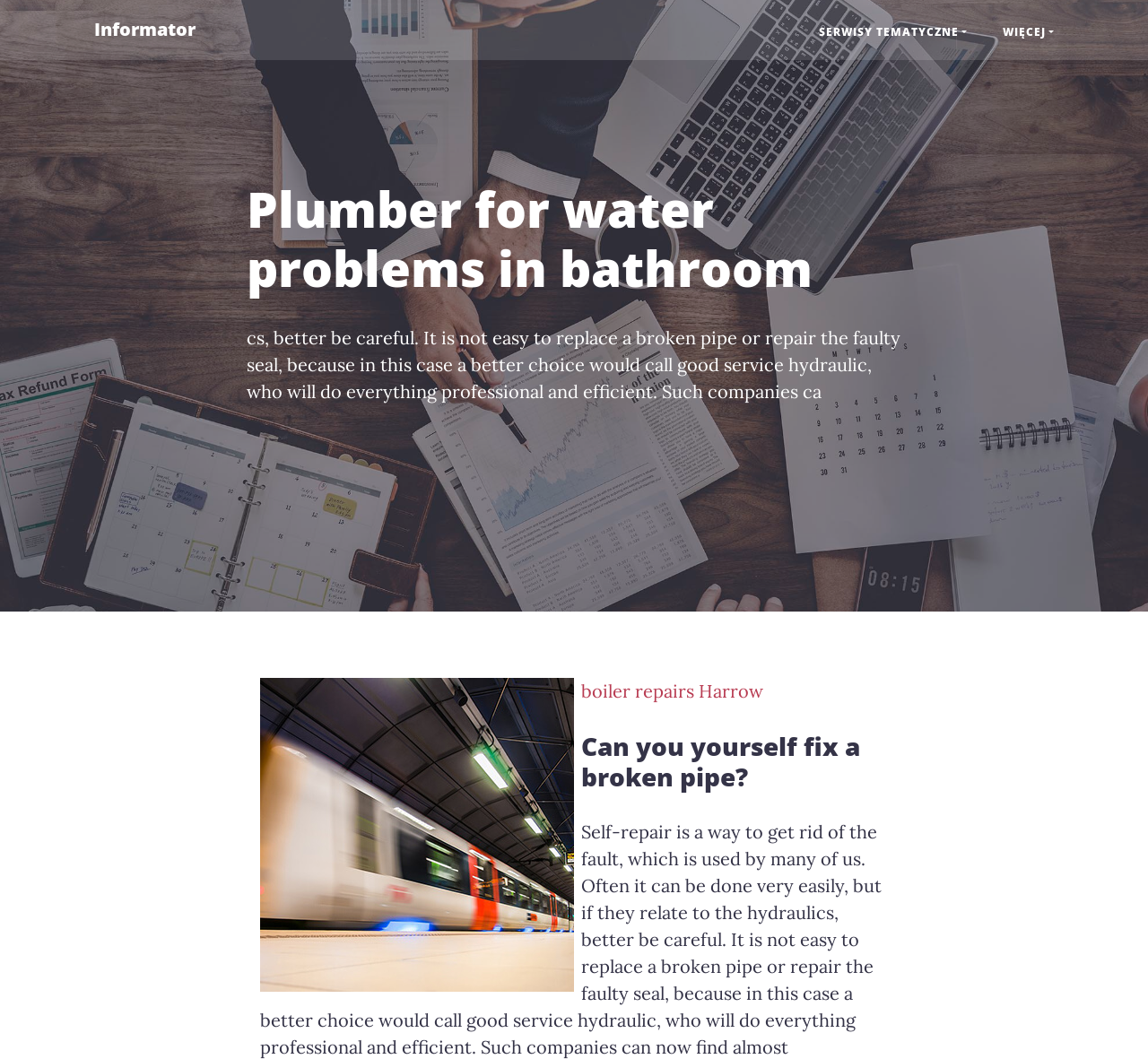Identify the main heading of the webpage and provide its text content.

Plumber for water problems in bathroom